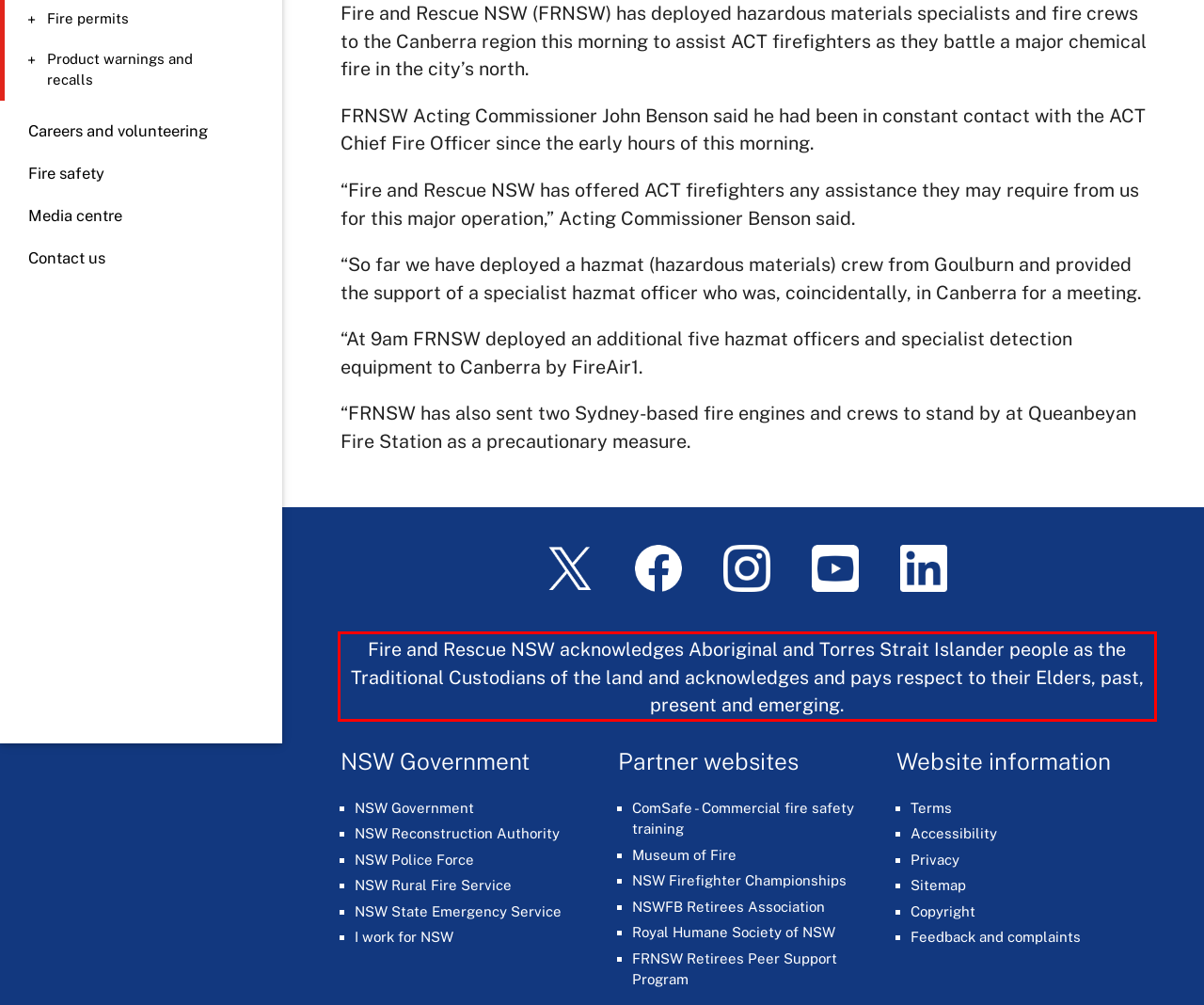Analyze the screenshot of the webpage that features a red bounding box and recognize the text content enclosed within this red bounding box.

Fire and Rescue NSW acknowledges Aboriginal and Torres Strait Islander people as the Traditional Custodians of the land and acknowledges and pays respect to their Elders, past, present and emerging.